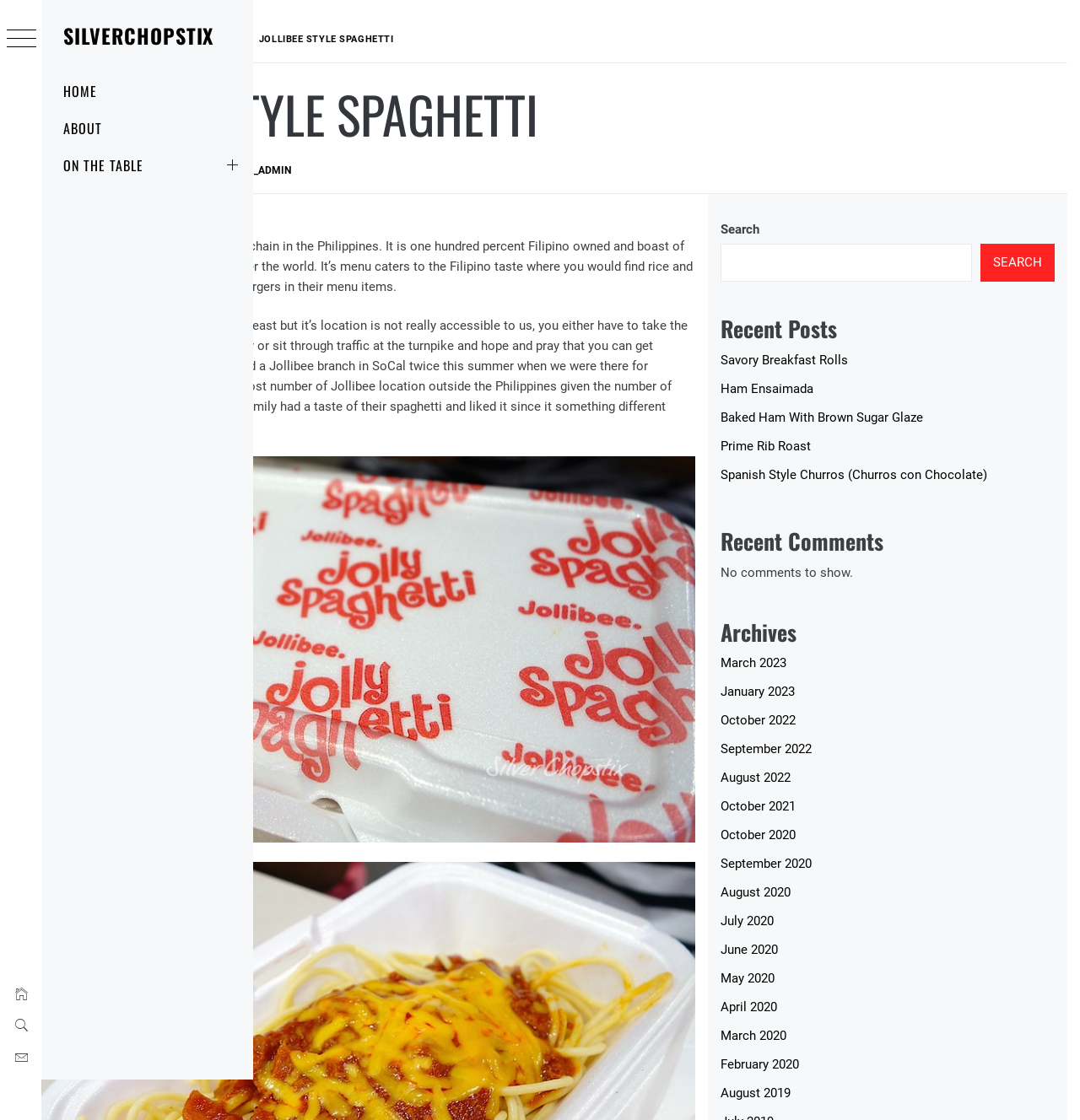Provide the bounding box coordinates for the UI element that is described by this text: "September 2020". The coordinates should be in the form of four float numbers between 0 and 1: [left, top, right, bottom].

[0.74, 0.783, 0.825, 0.796]